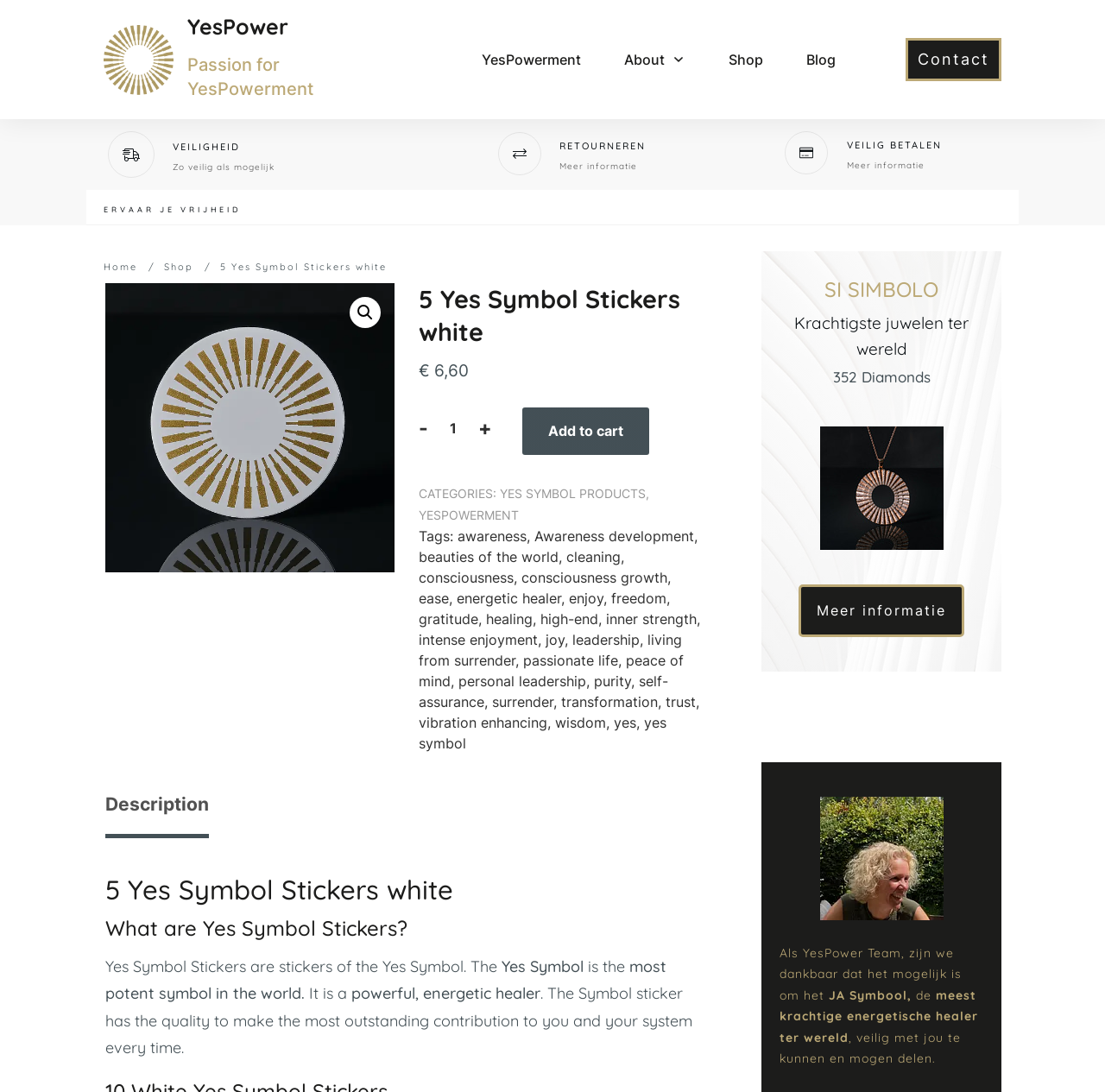Please identify the bounding box coordinates of the region to click in order to complete the task: "Click the 'Add to cart' button". The coordinates must be four float numbers between 0 and 1, specified as [left, top, right, bottom].

[0.473, 0.373, 0.588, 0.416]